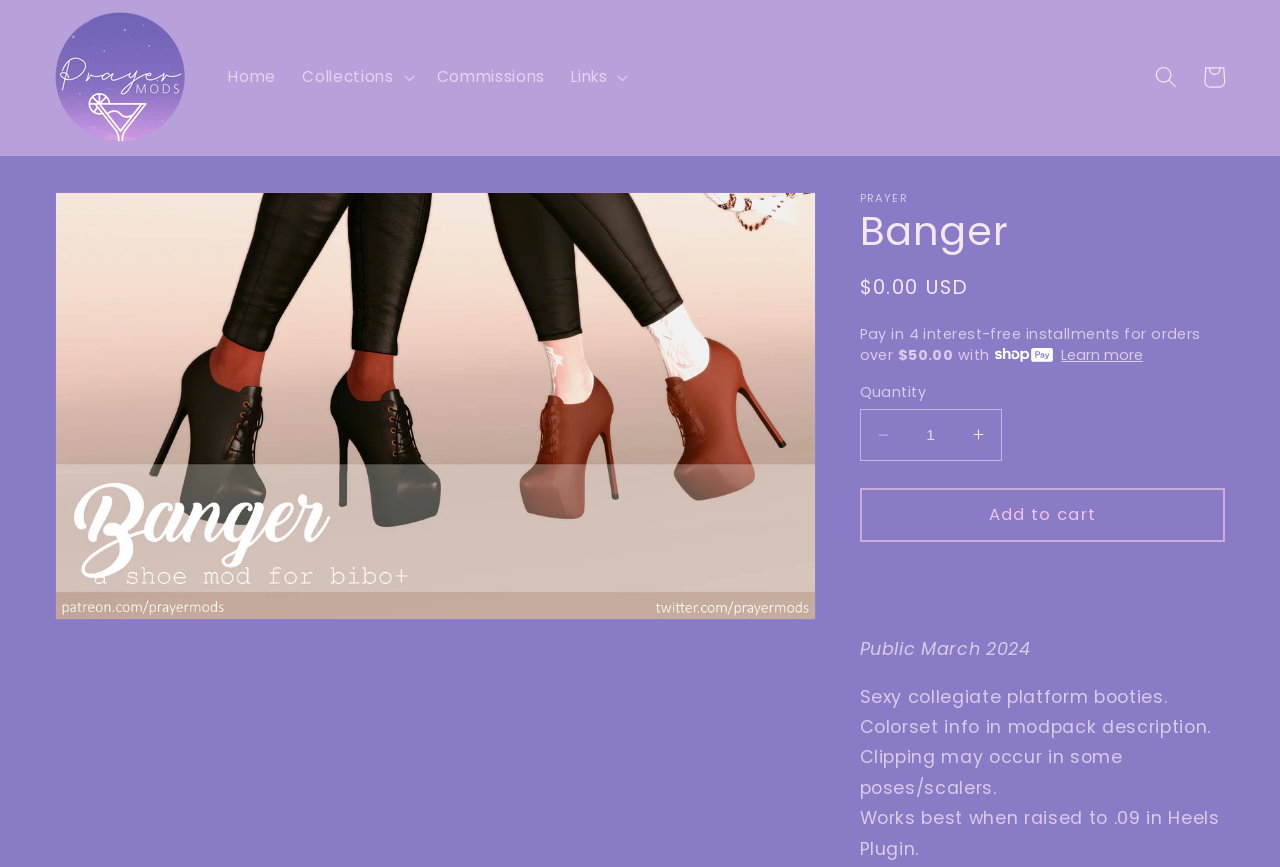Please identify the bounding box coordinates of the area that needs to be clicked to follow this instruction: "Add to cart".

[0.671, 0.563, 0.957, 0.625]